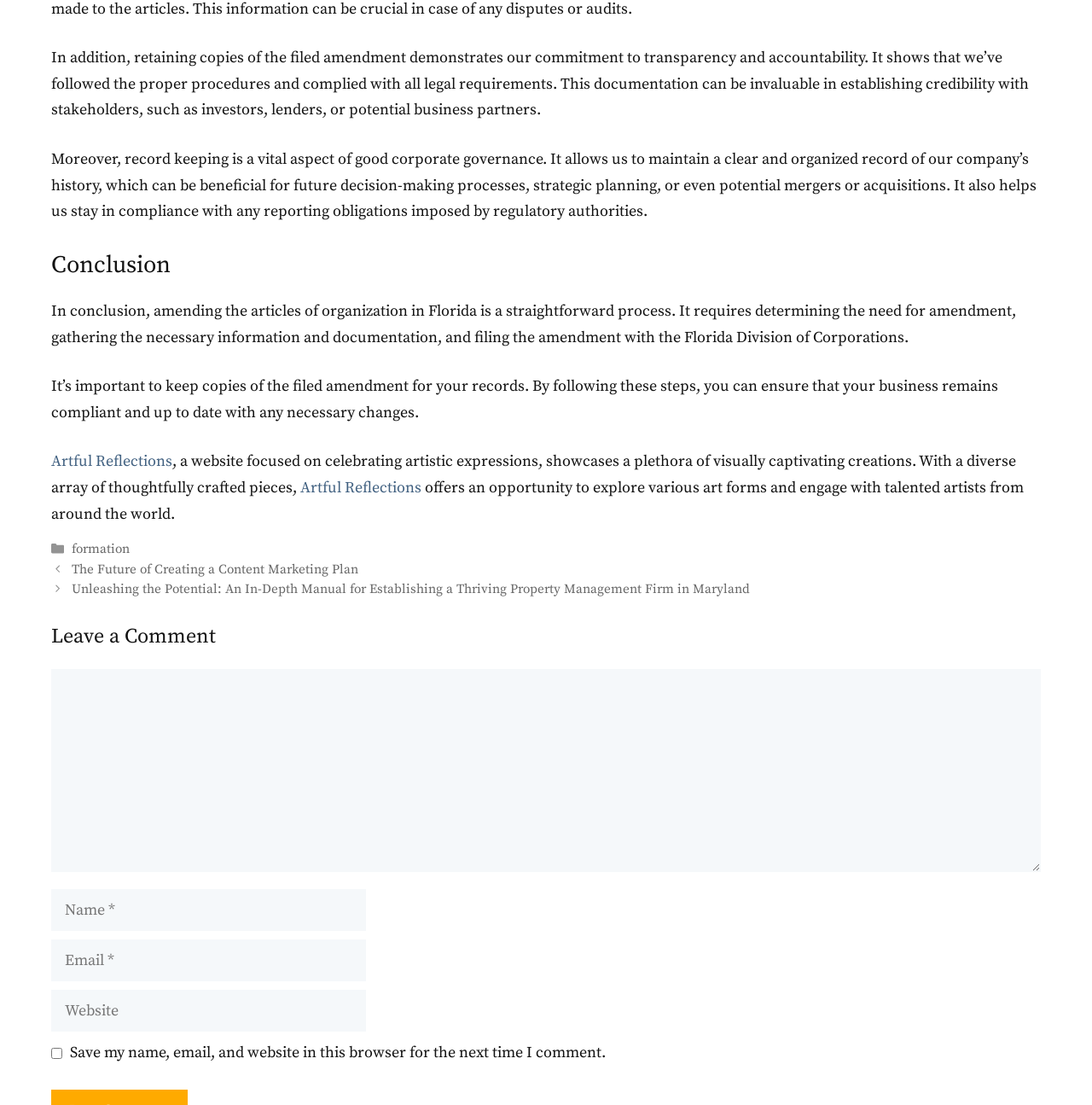Locate the bounding box coordinates of the element that needs to be clicked to carry out the instruction: "Enter your name". The coordinates should be given as four float numbers ranging from 0 to 1, i.e., [left, top, right, bottom].

[0.047, 0.805, 0.335, 0.843]